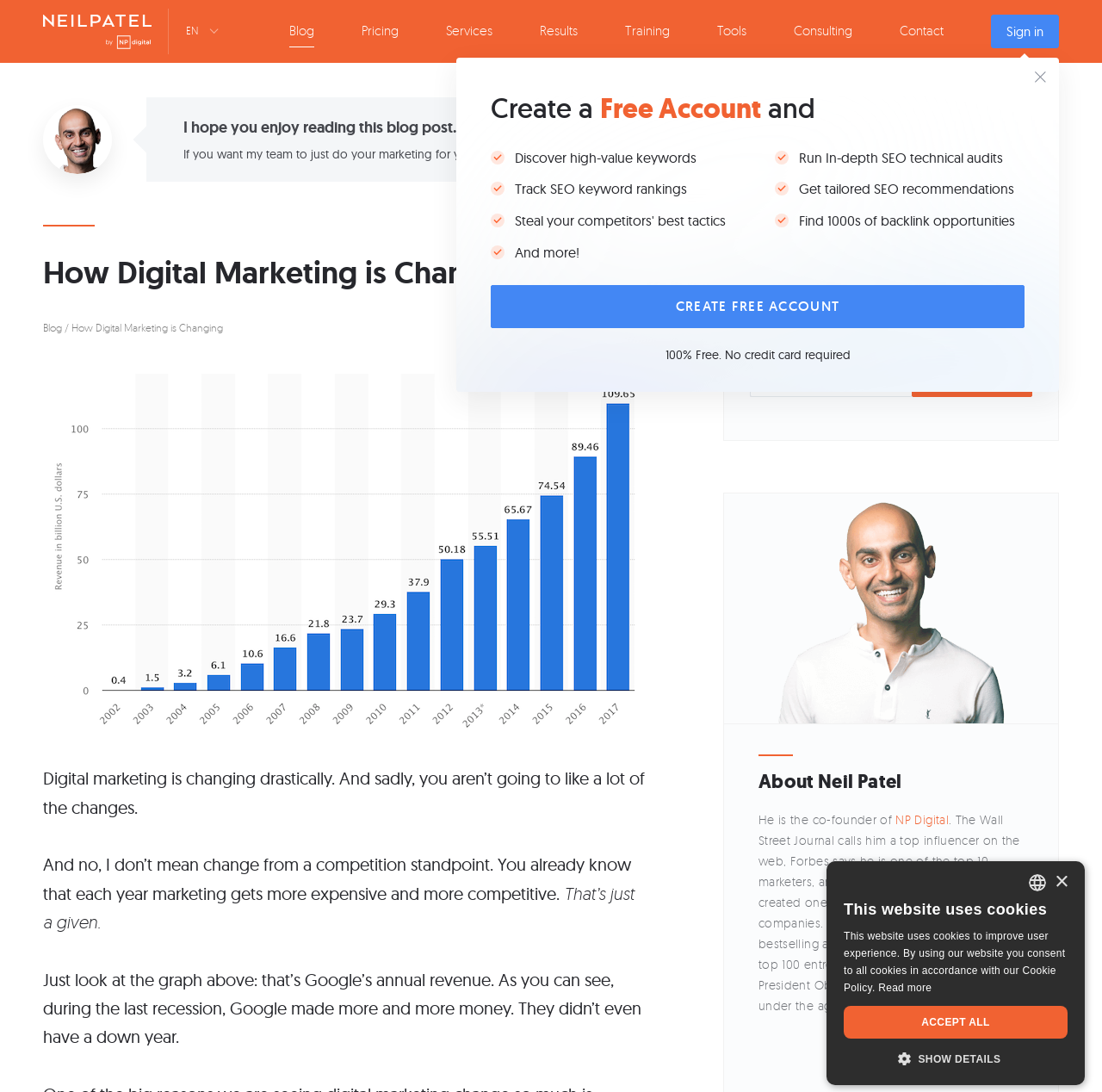Provide a one-word or short-phrase response to the question:
What is the call-to-action of the button?

Create free account